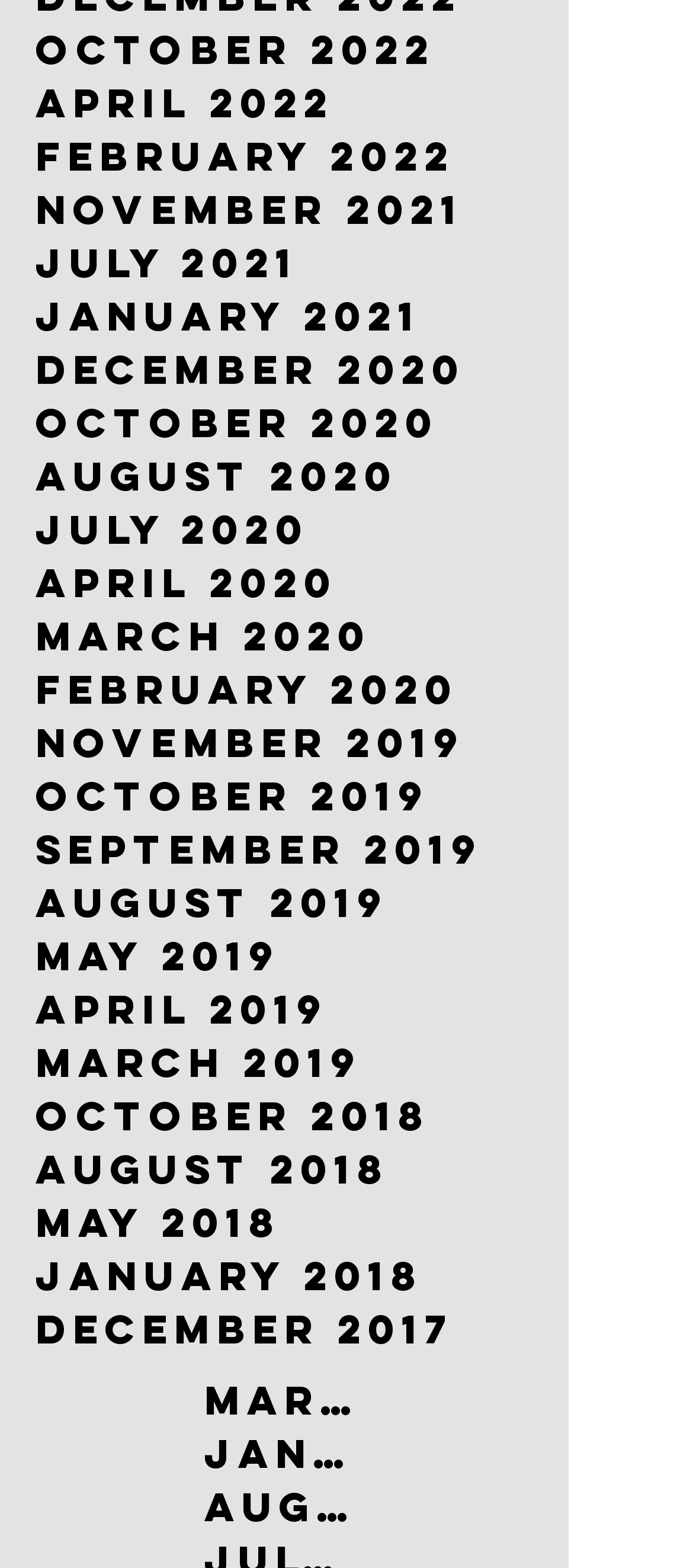Give a short answer using one word or phrase for the question:
How many links are in the second column?

3